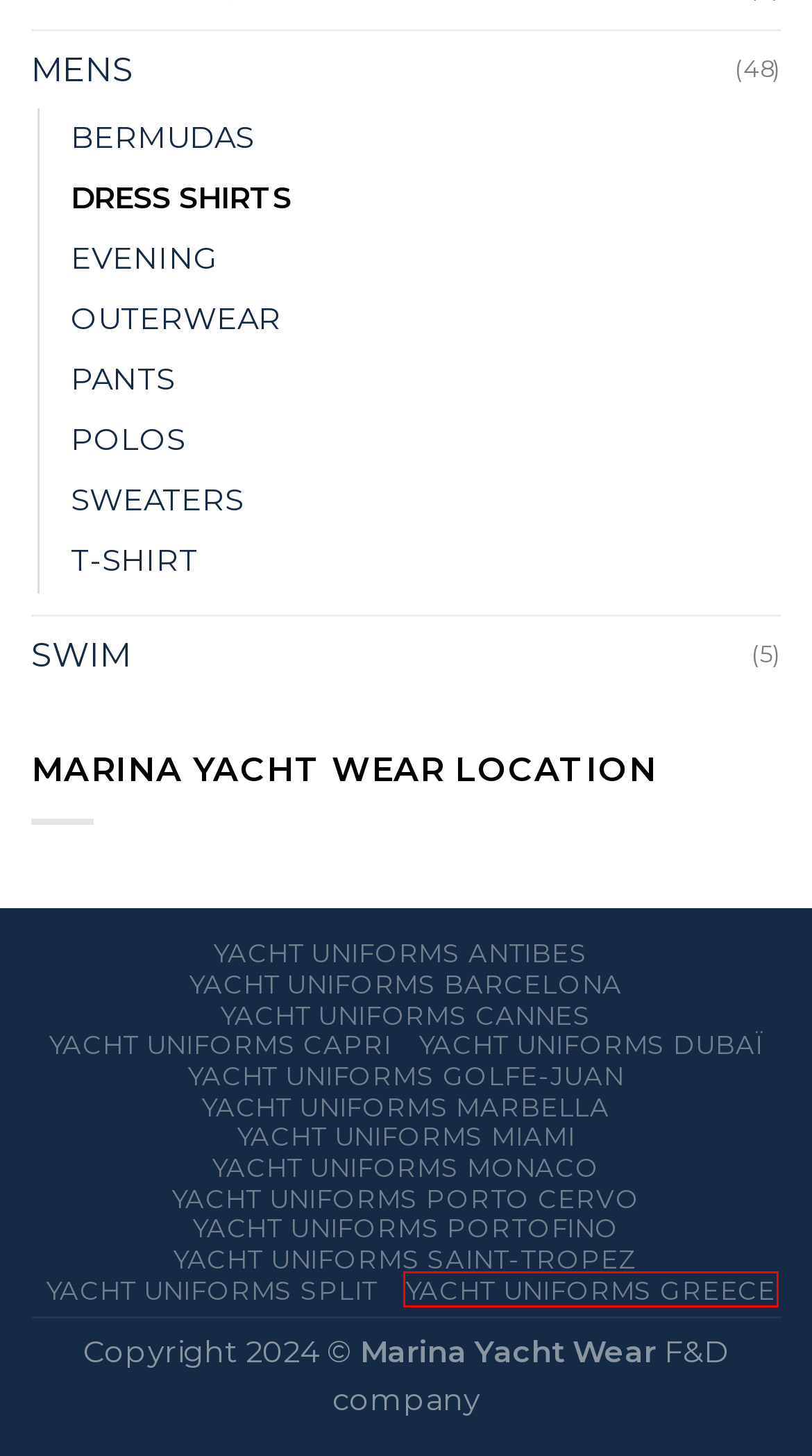You have a screenshot of a webpage with a red rectangle bounding box around a UI element. Choose the best description that matches the new page after clicking the element within the bounding box. The candidate descriptions are:
A. Marina Yacht Wear - Mens Evening - Yacht Crew Uniforms
B. Yacht uniforms Greece - Marina Yacht Wear - Yacht crew uniforms
C. Marina Yacht Wear - Mens Bermudas - Yacht Crew Uniforms
D. Yacht uniforms Saint-Tropez - by Marina Yacht Wear
E. Yacht uniforms Antibes - by Marina Yacht Wear
F. Mens SWEATERS - Marina Yacht Wear
G. Yacht uniforms Monaco - by Marina Yacht Wear
H. Yacht uniforms Porto Cervo - by Marina Yacht Wear

B